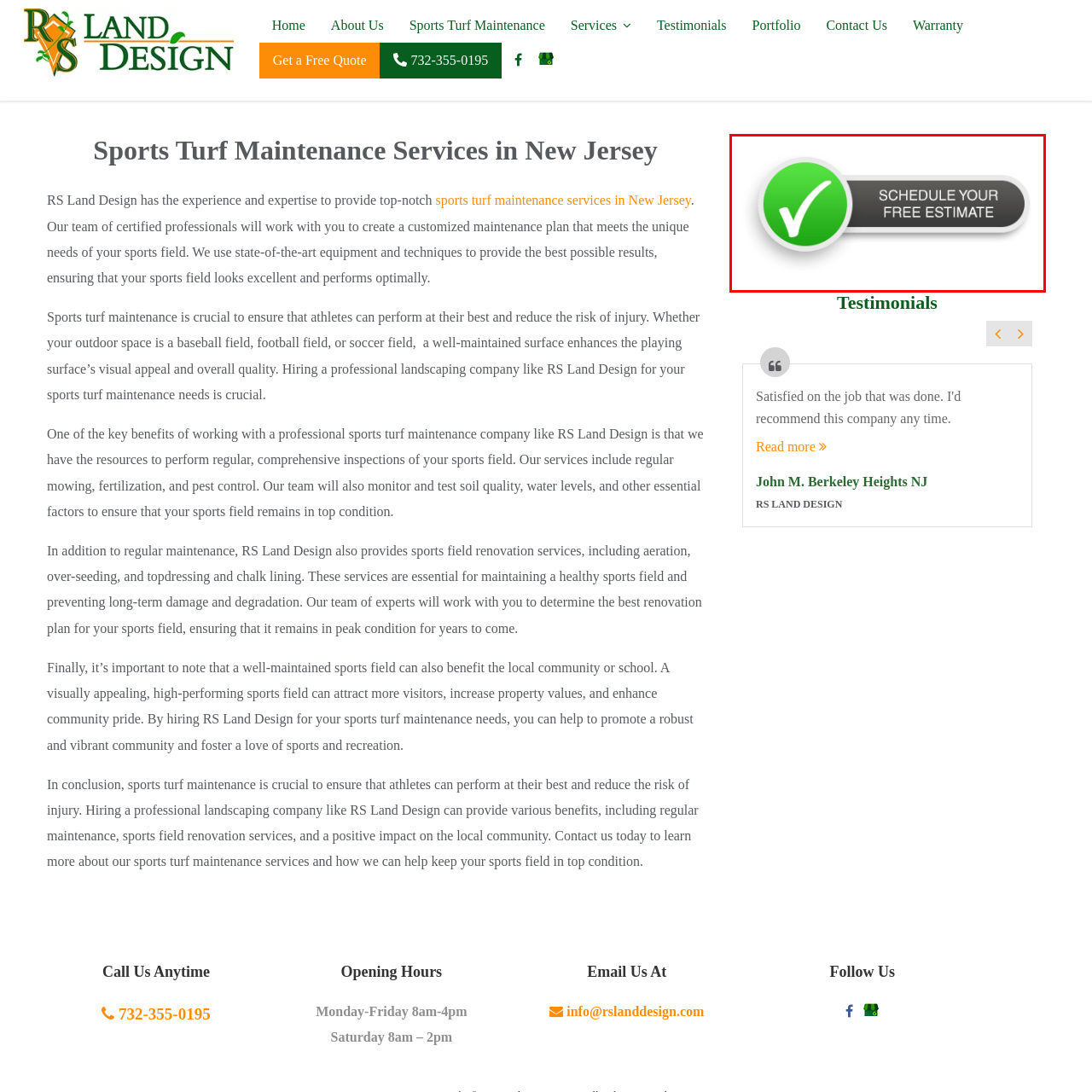Elaborate on the contents of the image marked by the red border.

The image features a prominent button designed for web interaction, inviting users to "Schedule Your Free Estimate." It showcases a vibrant green circular icon with a check mark, symbolizing approval or a successful action, positioned against a sleek gray background. This visually striking button emphasizes the importance of obtaining a complimentary estimate for sports turf maintenance services, reflecting the standard practices of RS Land Design. By encouraging potential clients to take this step, the button aims to foster engagement and facilitate the booking of professional landscaping services essential for maintaining high-quality sports fields.